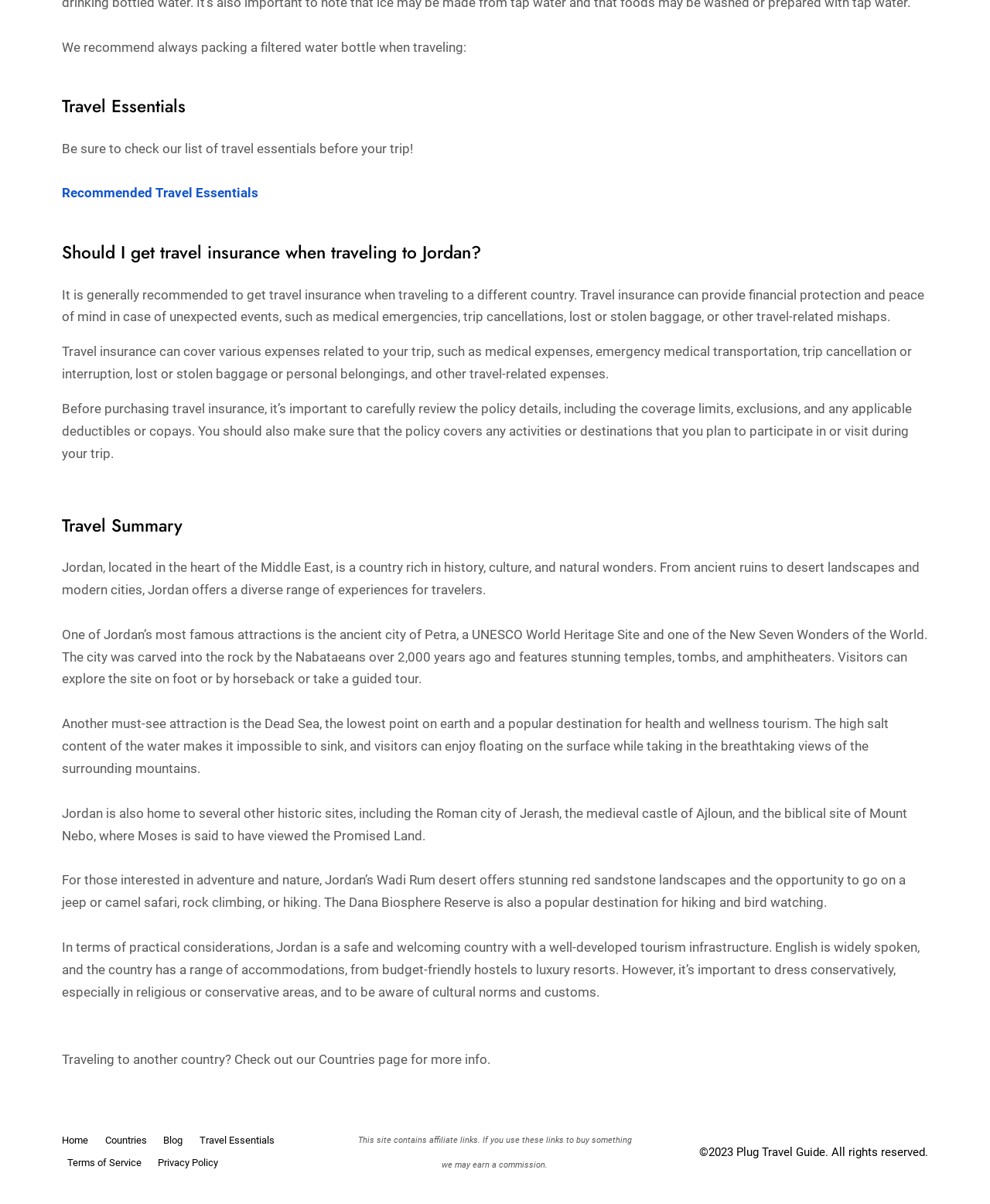Identify the bounding box coordinates of the clickable region required to complete the instruction: "Explore 'Countries'". The coordinates should be given as four float numbers within the range of 0 and 1, i.e., [left, top, right, bottom].

[0.322, 0.873, 0.382, 0.886]